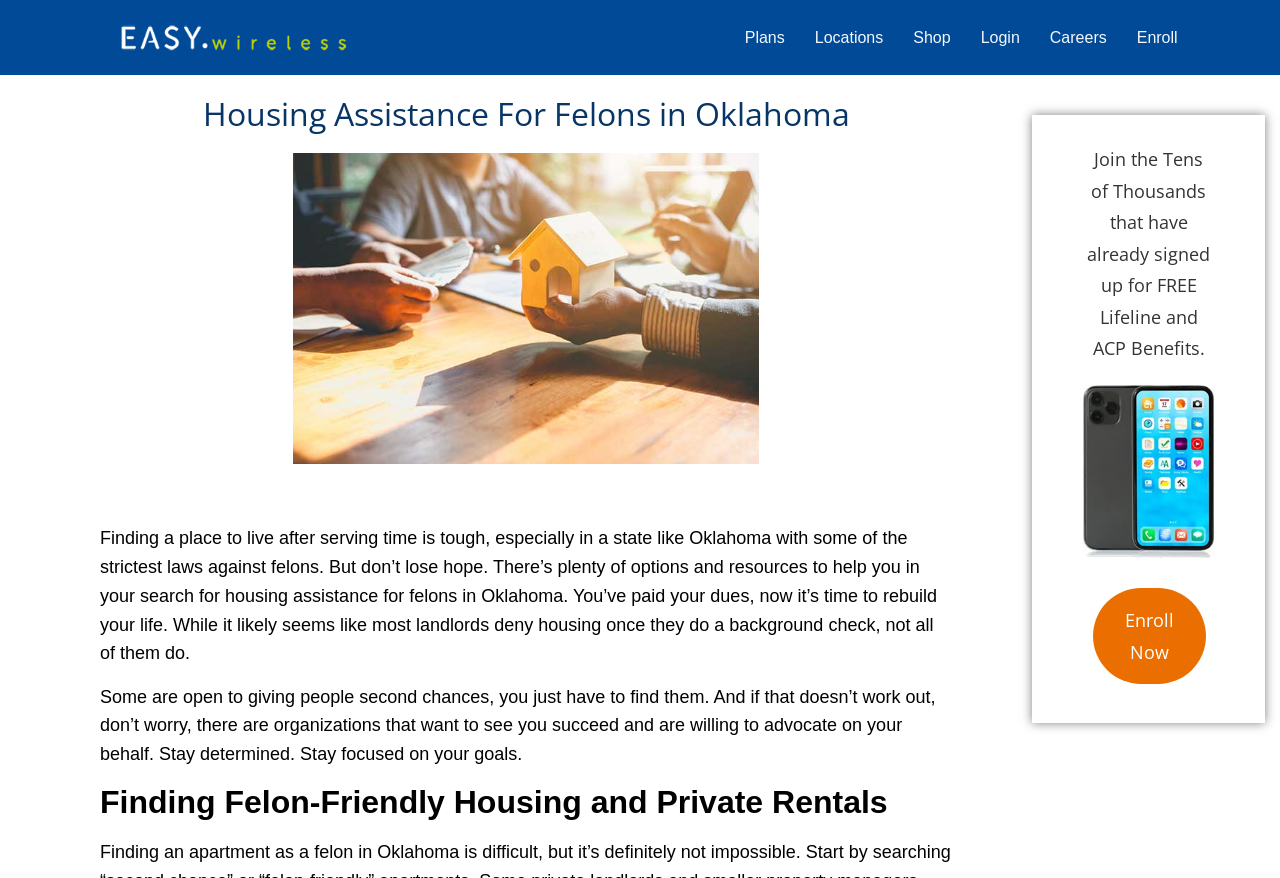Identify and extract the heading text of the webpage.

Housing Assistance For Felons in Oklahoma